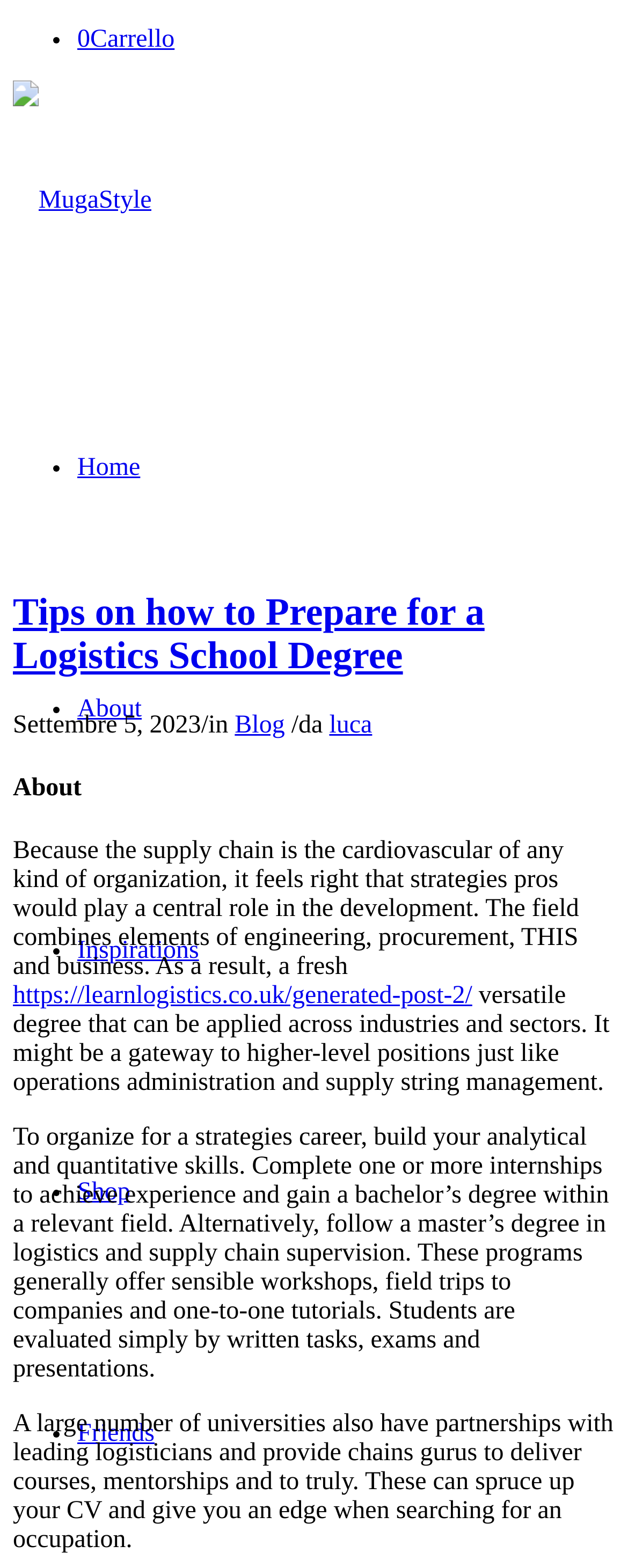Please locate the bounding box coordinates of the element's region that needs to be clicked to follow the instruction: "Click on the 'About' link". The bounding box coordinates should be provided as four float numbers between 0 and 1, i.e., [left, top, right, bottom].

[0.123, 0.444, 0.226, 0.461]